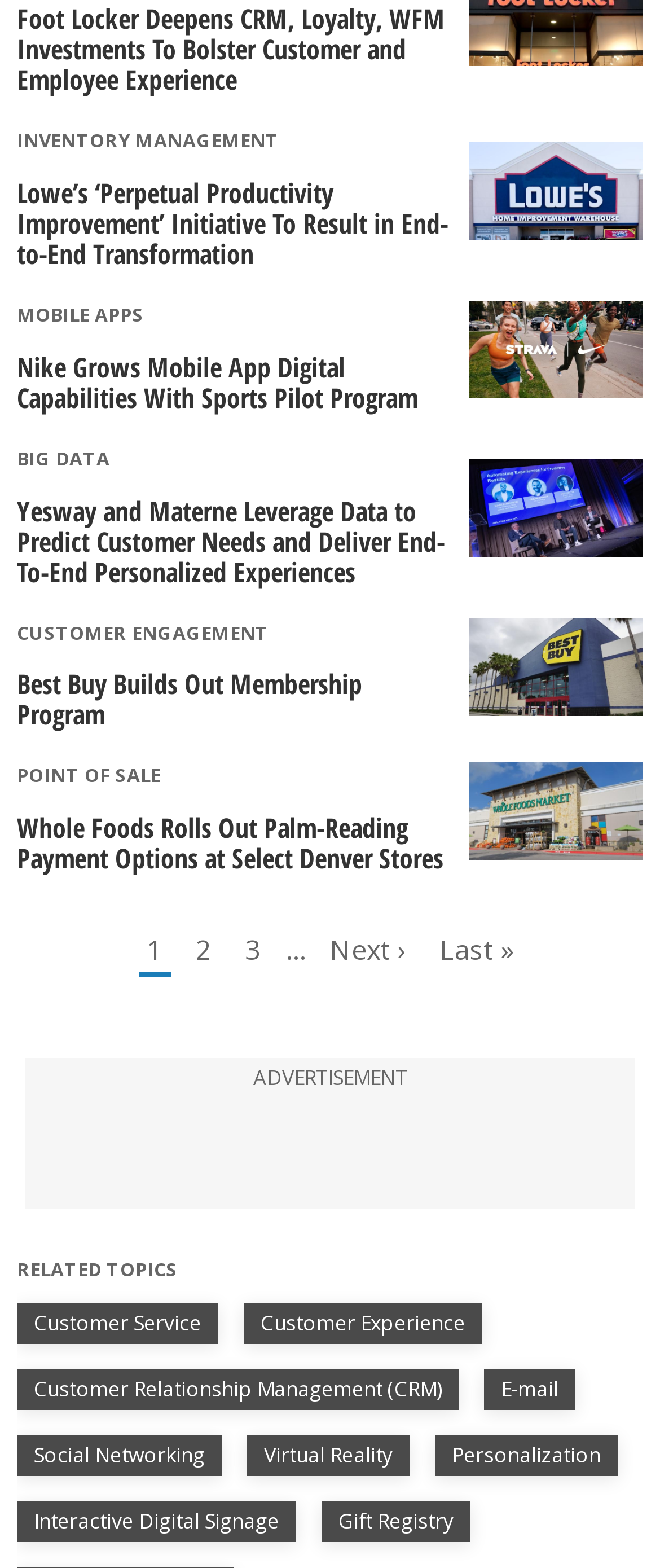Bounding box coordinates are specified in the format (top-left x, top-left y, bottom-right x, bottom-right y). All values are floating point numbers bounded between 0 and 1. Please provide the bounding box coordinate of the region this sentence describes: Gift Registry

[0.487, 0.958, 0.713, 0.983]